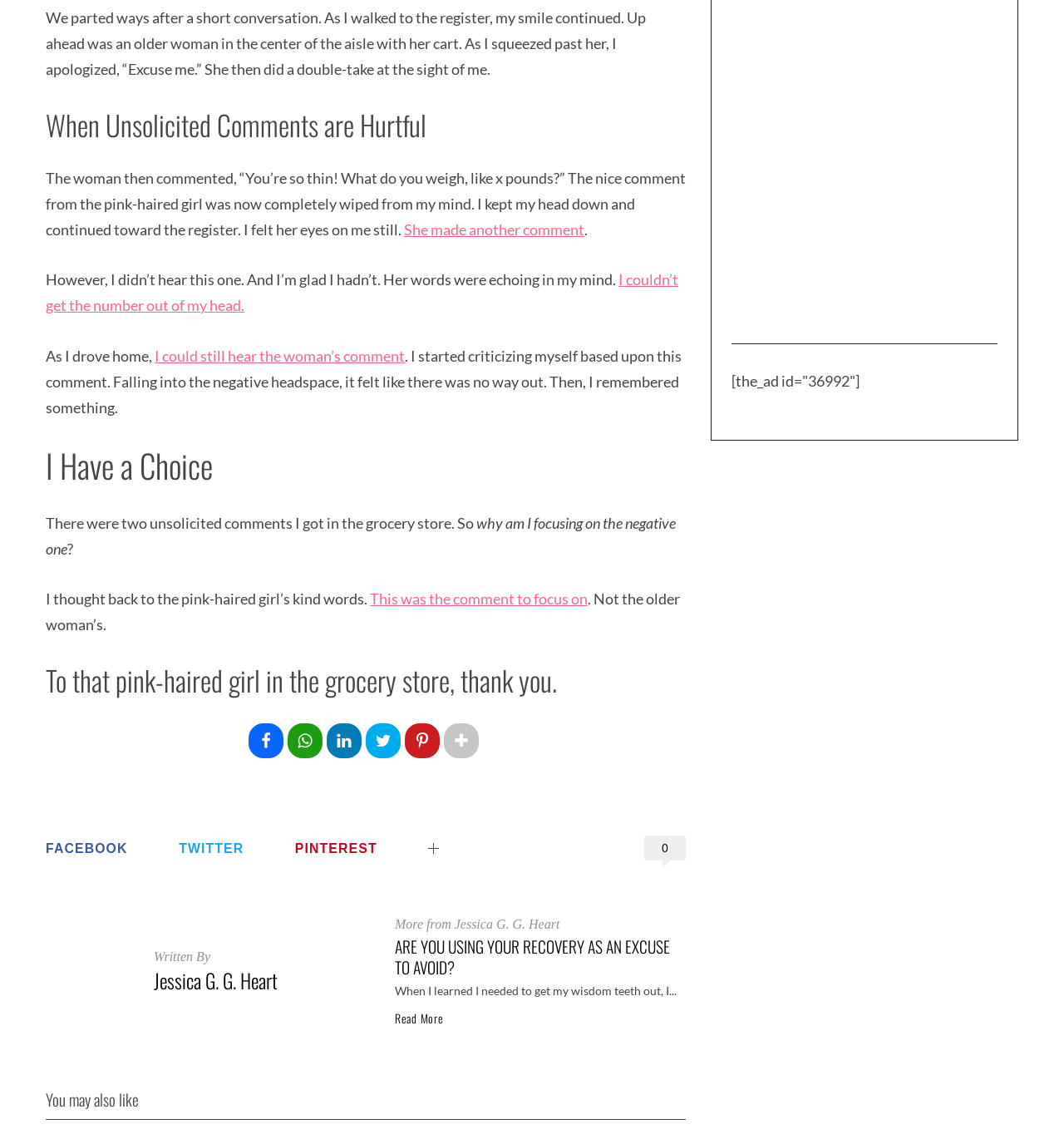What is the topic of the first heading?
Answer with a single word or phrase, using the screenshot for reference.

When Unsolicited Comments are Hurtful